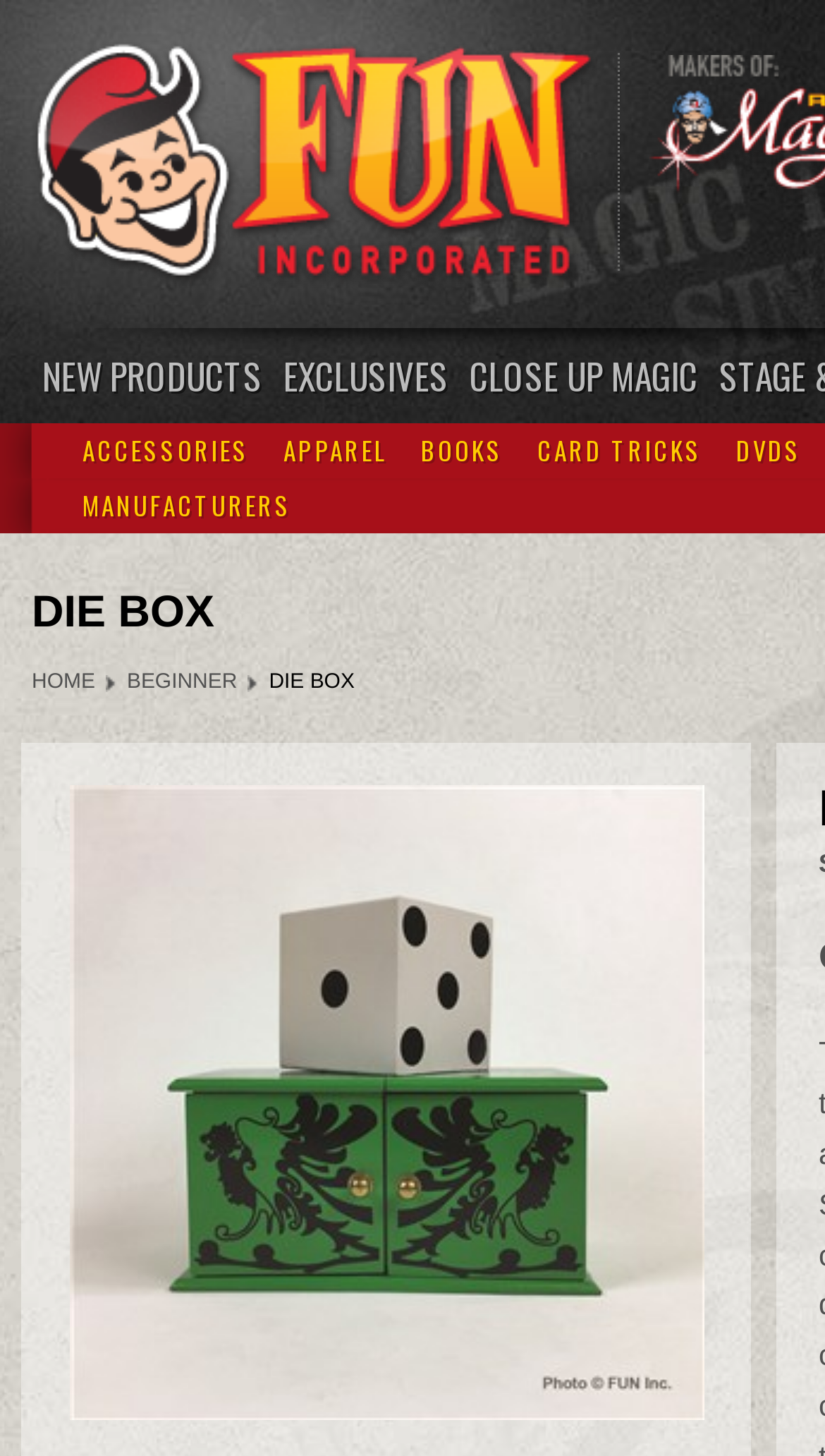Indicate the bounding box coordinates of the element that needs to be clicked to satisfy the following instruction: "go to Fun Incorporated homepage". The coordinates should be four float numbers between 0 and 1, i.e., [left, top, right, bottom].

[0.038, 0.028, 0.728, 0.198]